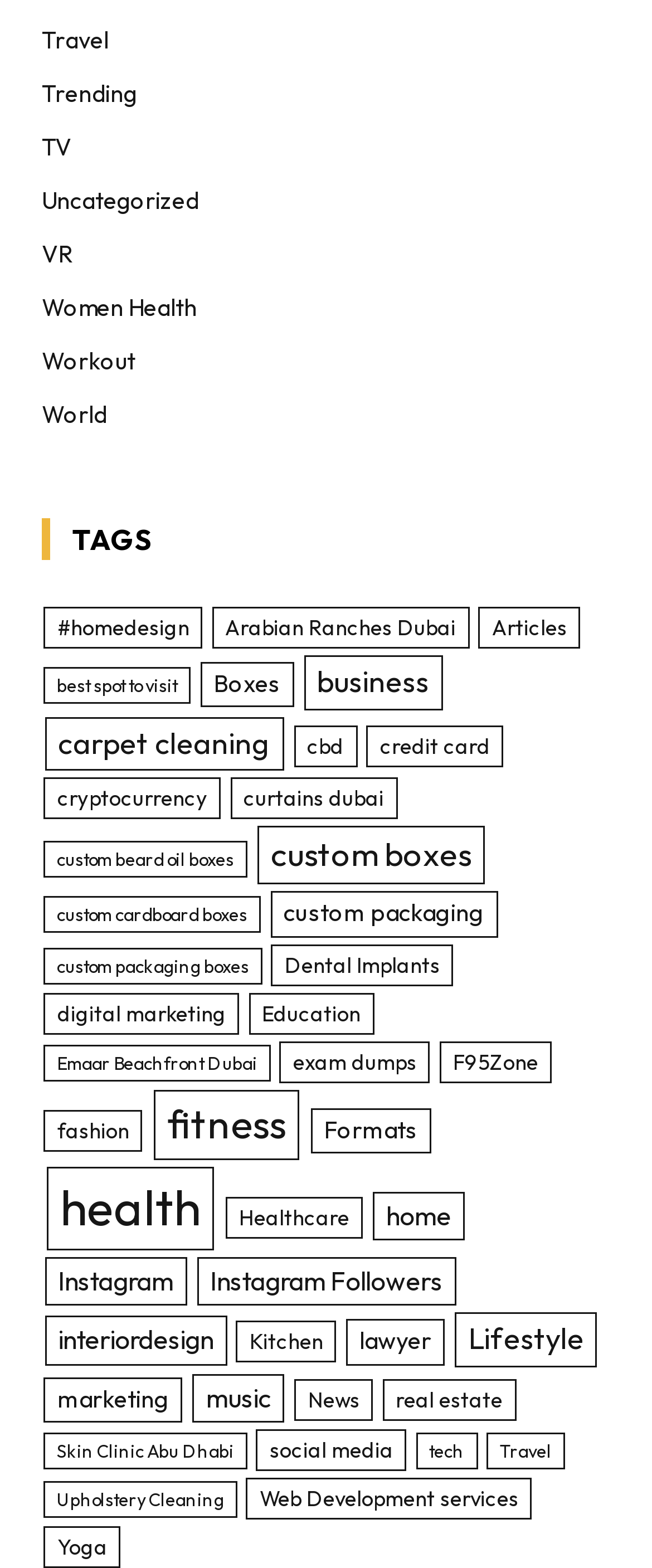Pinpoint the bounding box coordinates of the element that must be clicked to accomplish the following instruction: "Read about 'Dental Implants'". The coordinates should be in the format of four float numbers between 0 and 1, i.e., [left, top, right, bottom].

[0.416, 0.602, 0.696, 0.629]